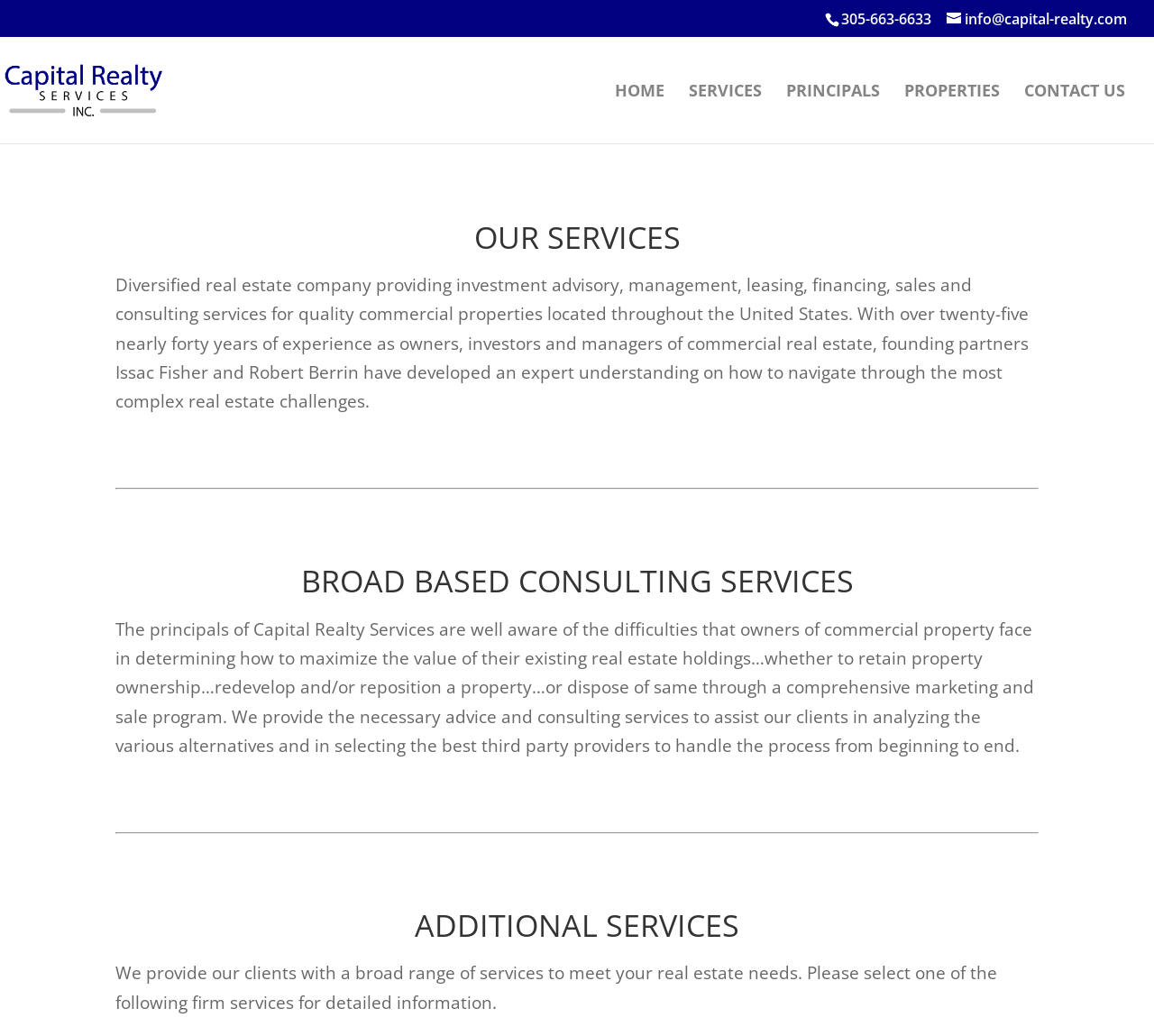Explain in detail what is displayed on the webpage.

The webpage is about the services offered by Capital Realty, a diversified real estate company. At the top right corner, there are three links: a phone number, an email address, and the company name, which is also accompanied by a small image of the company's logo. Below these links, there is a navigation menu with five links: HOME, SERVICES, PRINCIPALS, PROPERTIES, and CONTACT US.

The main content of the page is divided into three sections, each with a heading. The first section, titled "OUR SERVICES", provides an overview of the company's services, including investment advisory, management, leasing, financing, sales, and consulting services for commercial properties. This section also contains a paragraph of text that describes the company's experience and expertise in navigating complex real estate challenges.

The second section, titled "BROAD BASED CONSULTING SERVICES", discusses the difficulties that owners of commercial property face in determining how to maximize the value of their existing real estate holdings. This section also contains a paragraph of text that describes the consulting services provided by the company to assist clients in analyzing their options and selecting the best third-party providers.

The third section, titled "ADDITIONAL SERVICES", provides a brief overview of the various services offered by the company, with a call to action to select one of the services for more detailed information.